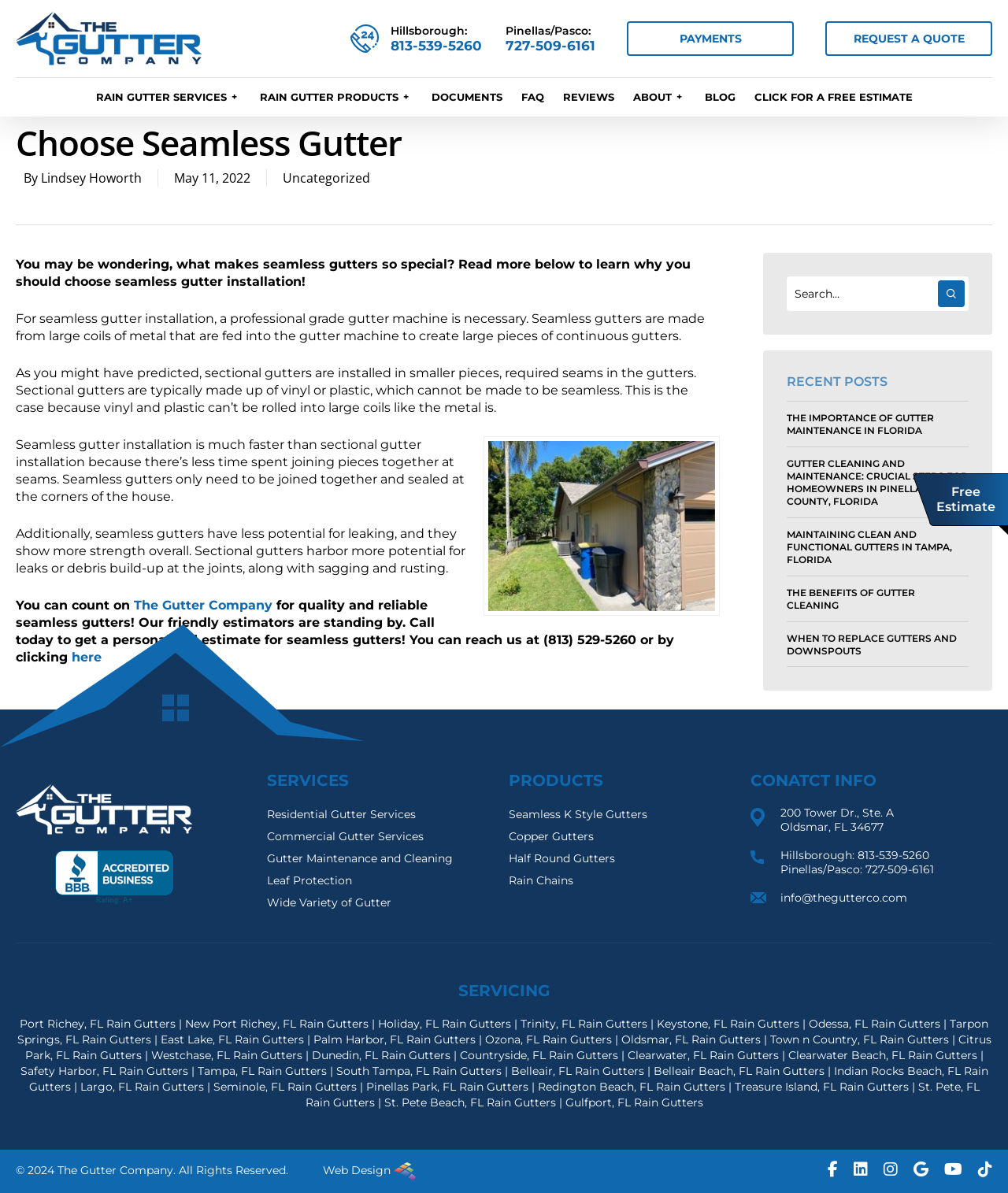Locate the UI element described by Residential Gutter Services in the provided webpage screenshot. Return the bounding box coordinates in the format (top-left x, top-left y, bottom-right x, bottom-right y), ensuring all values are between 0 and 1.

[0.265, 0.675, 0.481, 0.69]